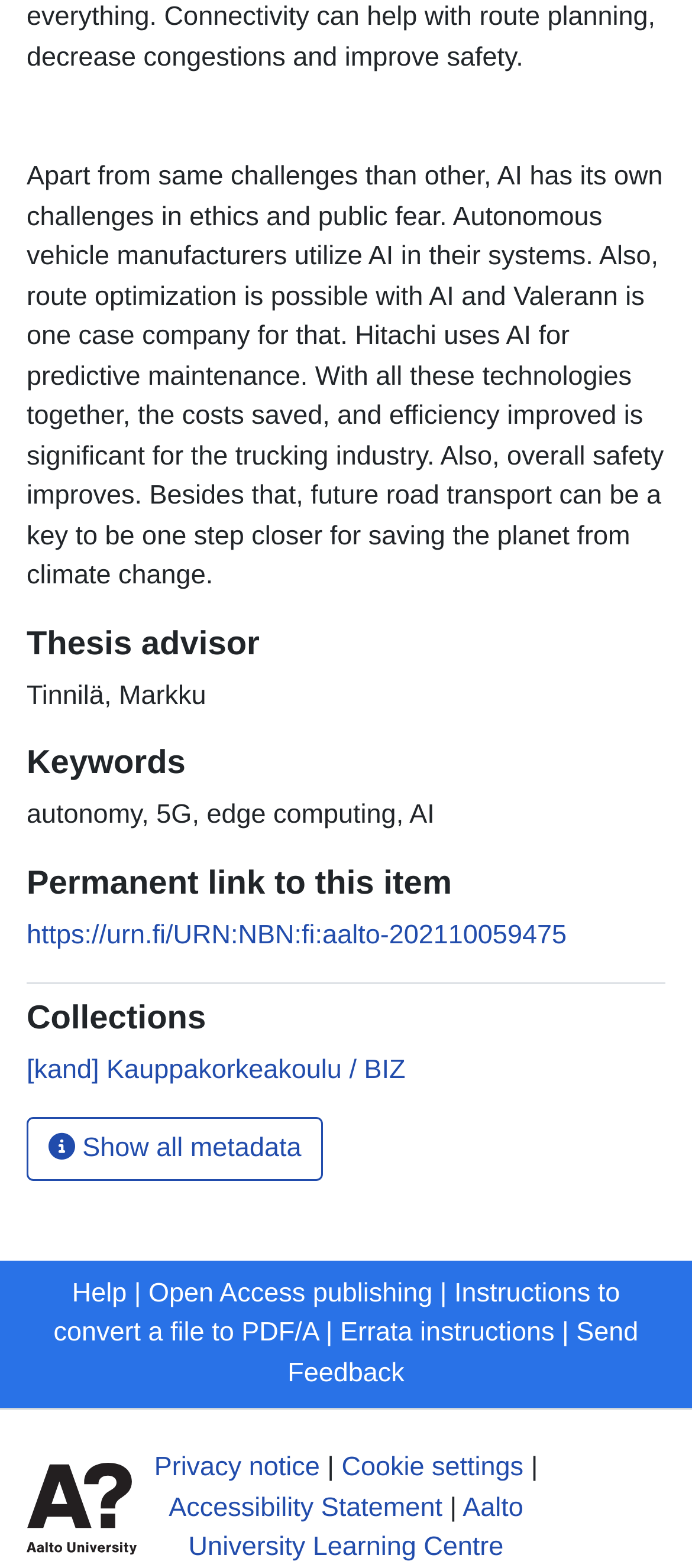Please find the bounding box coordinates of the element's region to be clicked to carry out this instruction: "Get help".

[0.104, 0.815, 0.183, 0.834]